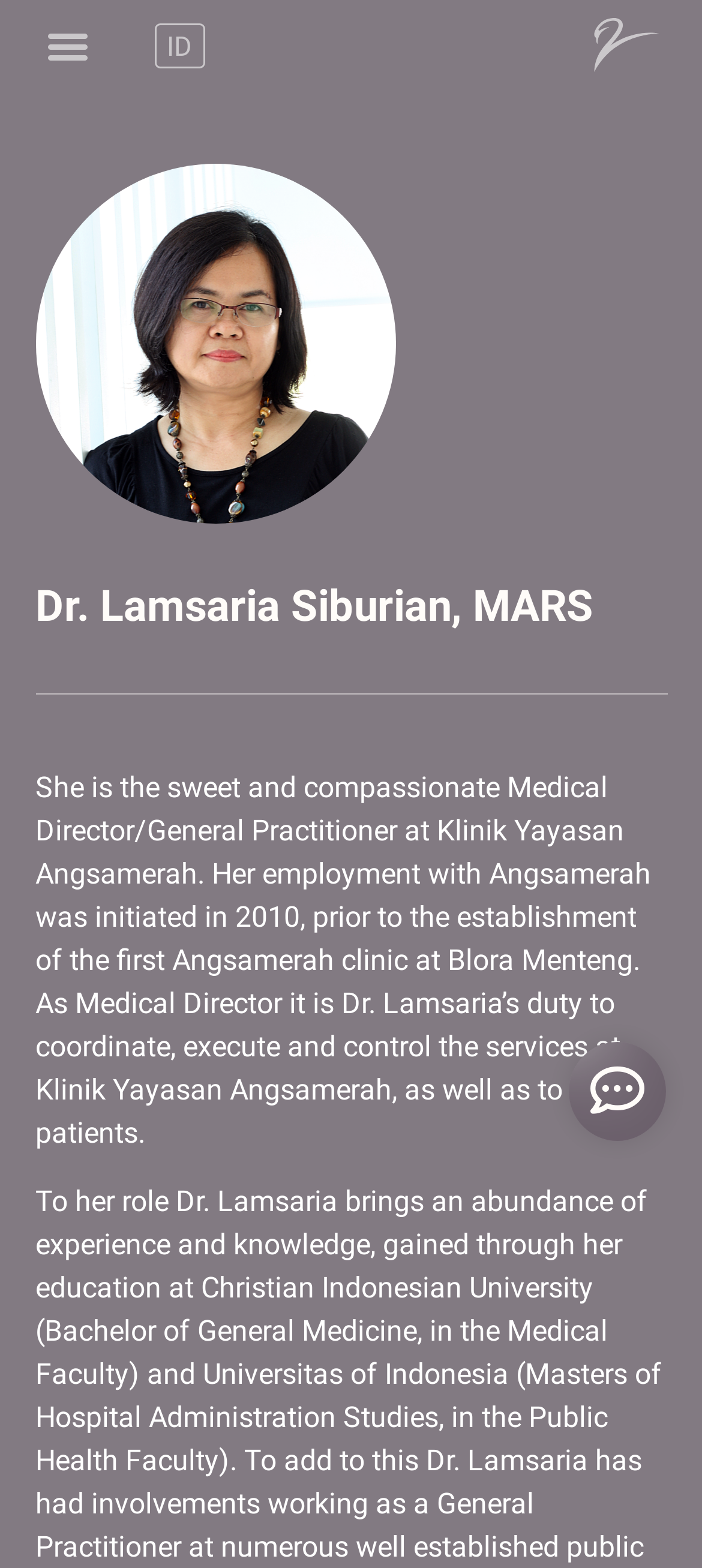Describe every aspect of the webpage in a detailed manner.

The webpage is about Dr. Lamsaria Siburian, a Medical Director/General Practitioner at Klinik Yayasan Angsamerah. At the top left corner, there is a button labeled "Menu Toggle". To the right of the button, there is a link labeled "ID". On the top right corner, there is an image with a link. 

Below the top section, there is a heading that displays the doctor's name, "Dr. Lamsaria Siburian, MARS". Under the heading, there is a paragraph of text that describes the doctor's background and role at the clinic. The text explains that Dr. Lamsaria is a compassionate medical professional who has been with Angsamerah since 2010 and is responsible for coordinating and controlling the services at the clinic.

At the bottom right corner, there is another link. Overall, the webpage has a simple layout with a focus on providing information about Dr. Lamsaria Siburian's professional profile.